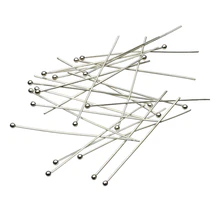Answer the following inquiry with a single word or phrase:
What is the thickness of the ball head pins?

0.5mm